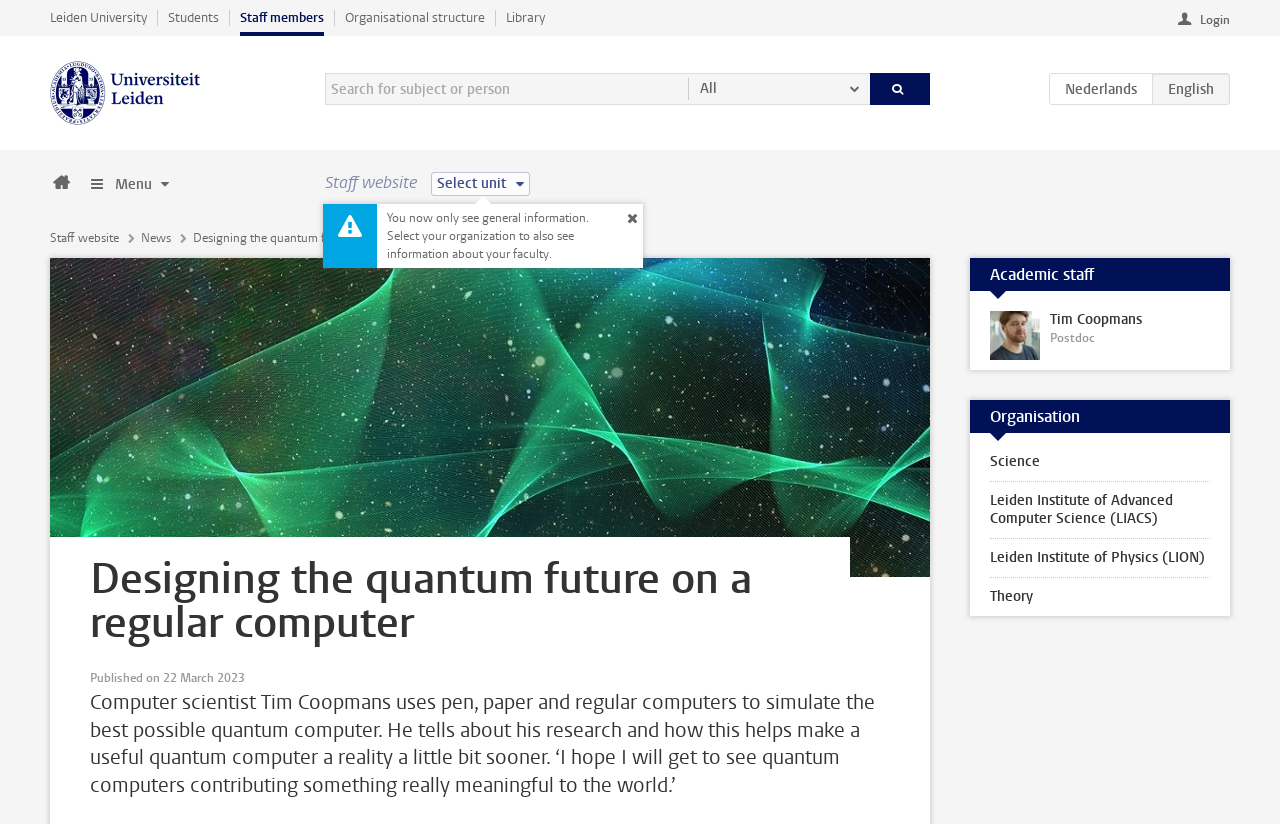Articulate a complete and detailed caption of the webpage elements.

The webpage is about Tim Coopmans, a computer scientist, and his research on simulating quantum computers using regular computers. At the top left corner, there is a logo of Leiden University, accompanied by a set of links to different university pages, including the main university page, students, staff members, organisational structure, and library. 

Below the logo, there is a search bar with a search box and two buttons, "All" and "Search". On the top right corner, there is a login button. 

The main content of the webpage is divided into two sections. The left section has a heading "Designing the quantum future on a regular computer" and features an image. Below the heading, there is a brief summary of Tim Coopmans' research, which is about simulating the best possible quantum computer using pen, paper, and regular computers. The text also mentions his hope to see quantum computers contributing to the world.

On the right side, there is a section with headings "Academic staff", "Organisation", and a list of links to related pages, including Tim Coopmans' profile, Science, Leiden Institute of Advanced Computer Science (LIACS), Leiden Institute of Physics (LION), and Theory.

At the bottom of the page, there is a complementary section with a heading "Academic staff" and a list of links to related pages.